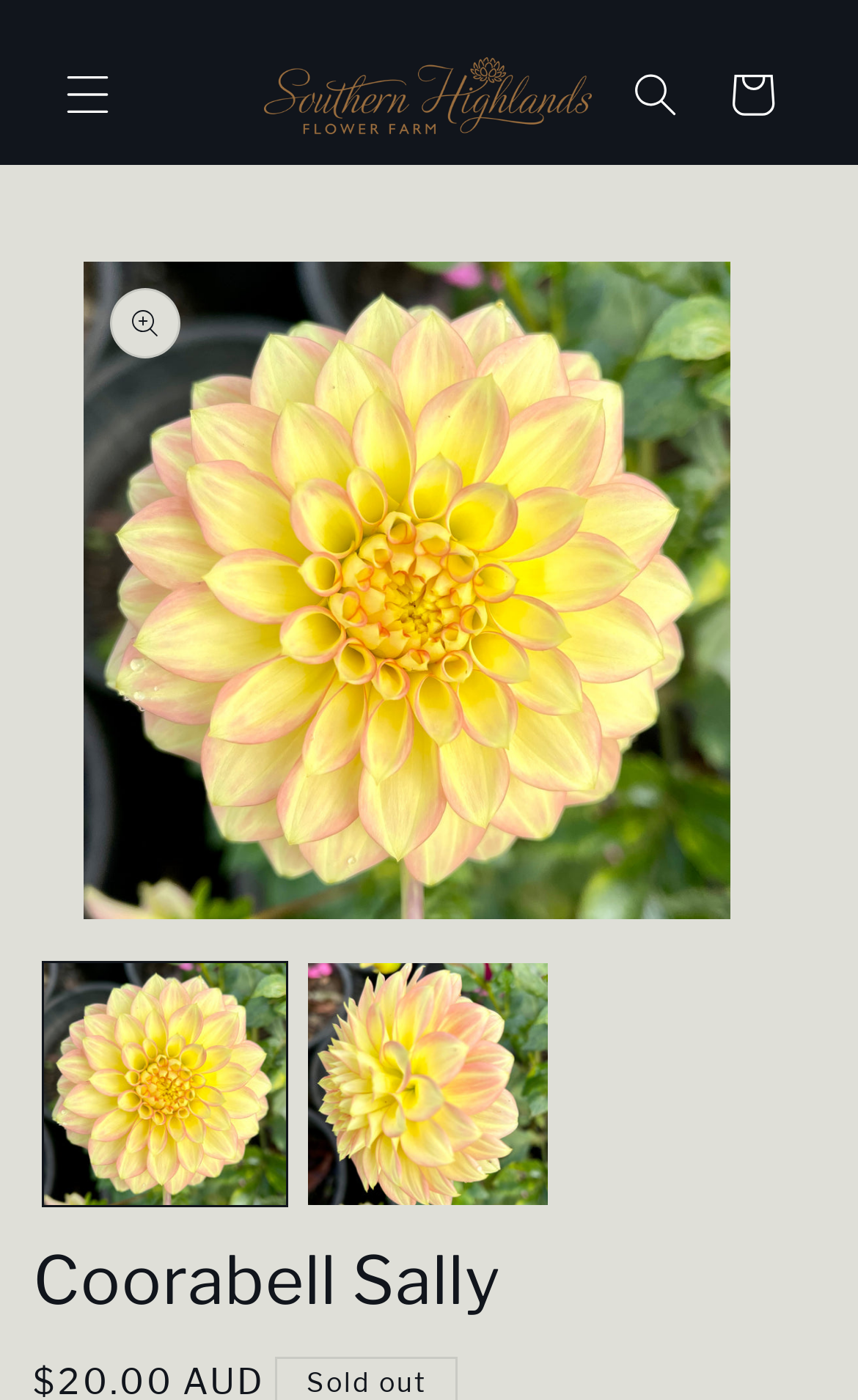How many navigation buttons are at the top of the webpage?
Please provide a comprehensive answer based on the information in the image.

The number of navigation buttons at the top of the webpage can be determined by counting the number of button elements at the top of the webpage. There are three such buttons, namely 'Menu', 'Search', and 'Cart'.